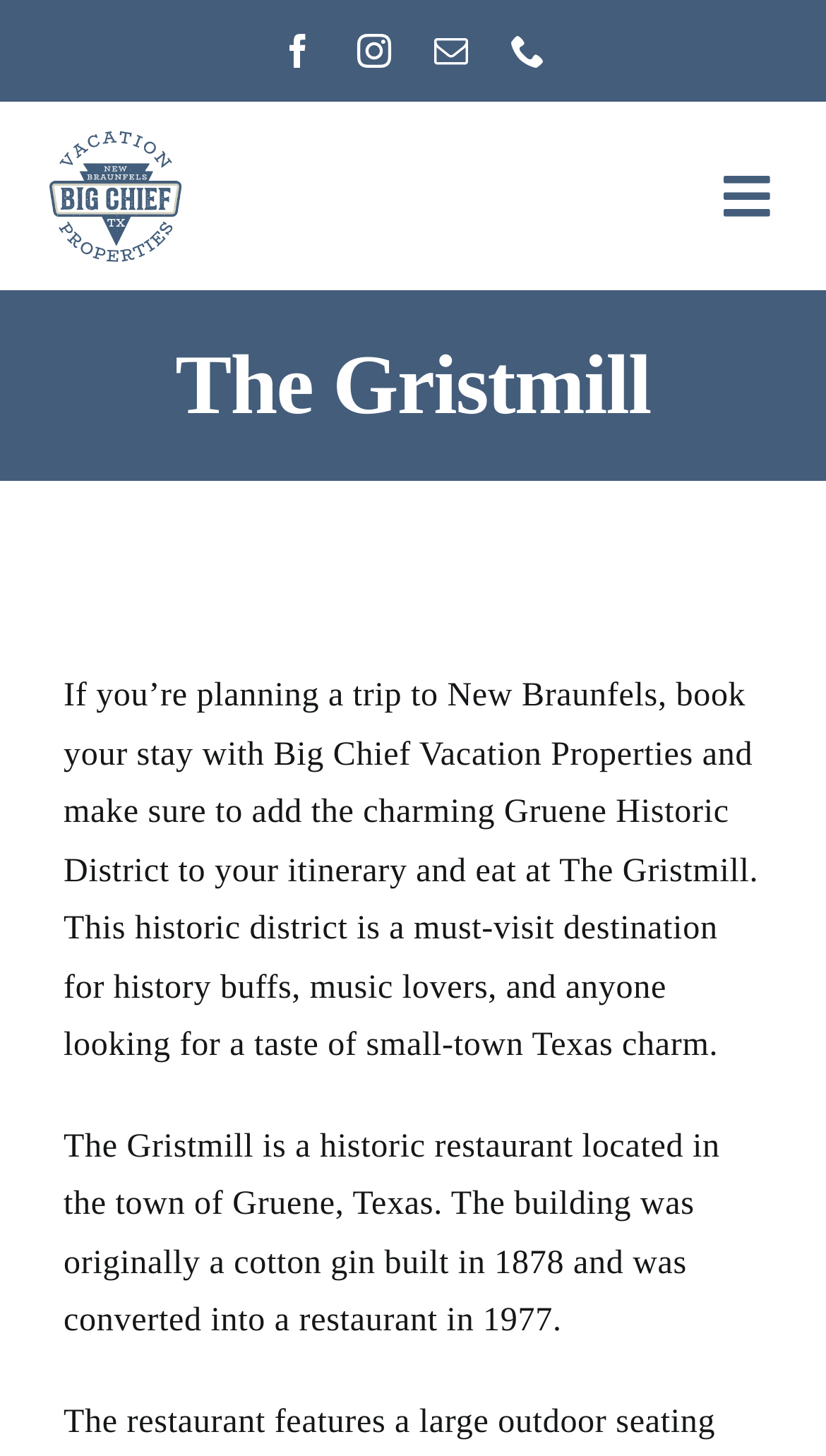How many social media links are available?
Using the image, elaborate on the answer with as much detail as possible.

I counted the number of social media links by looking at the links at the top of the page. I found links to Facebook, Instagram, and mail.